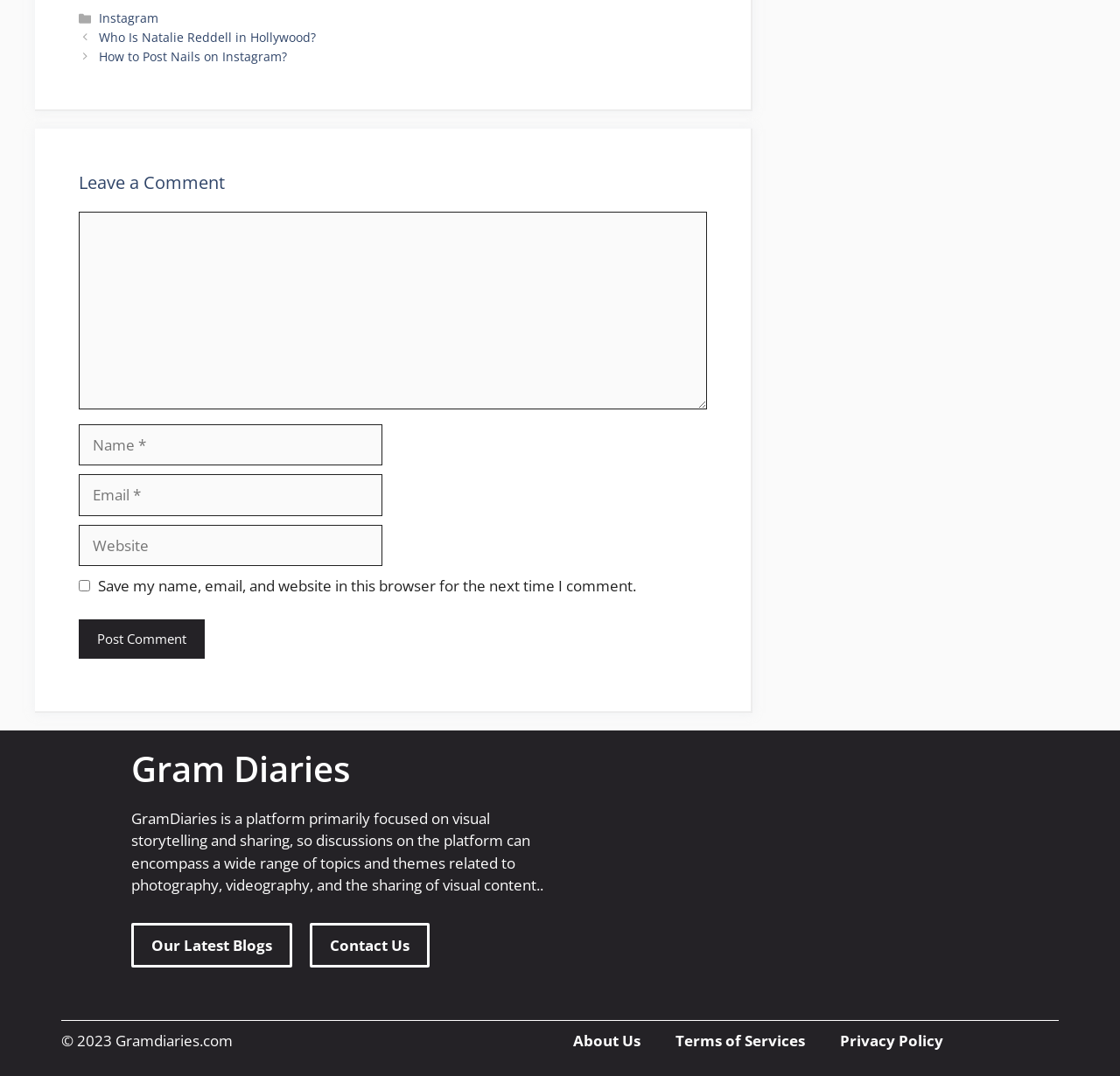Find the bounding box coordinates of the element you need to click on to perform this action: 'Leave a comment'. The coordinates should be represented by four float values between 0 and 1, in the format [left, top, right, bottom].

[0.07, 0.16, 0.631, 0.181]